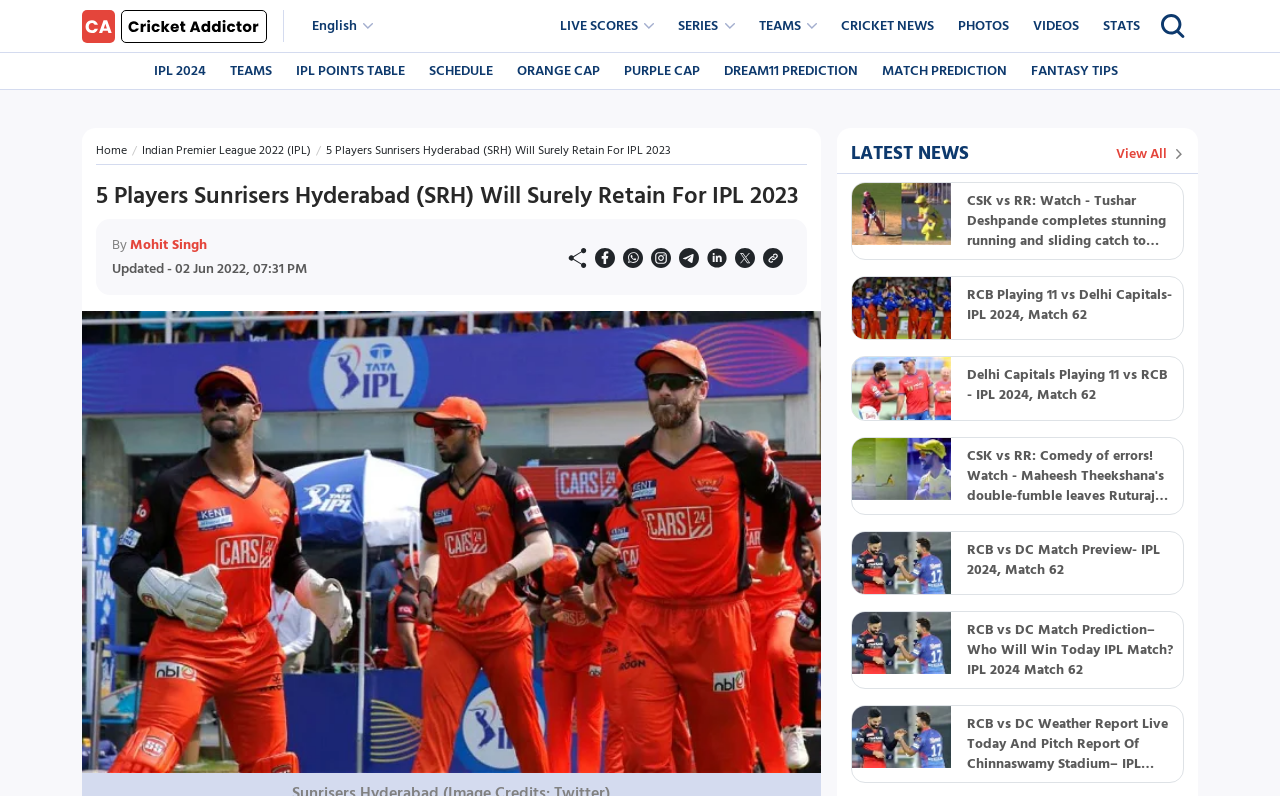Identify the bounding box coordinates of the clickable region to carry out the given instruction: "Click the 'TEAMS' button".

[0.586, 0.01, 0.645, 0.055]